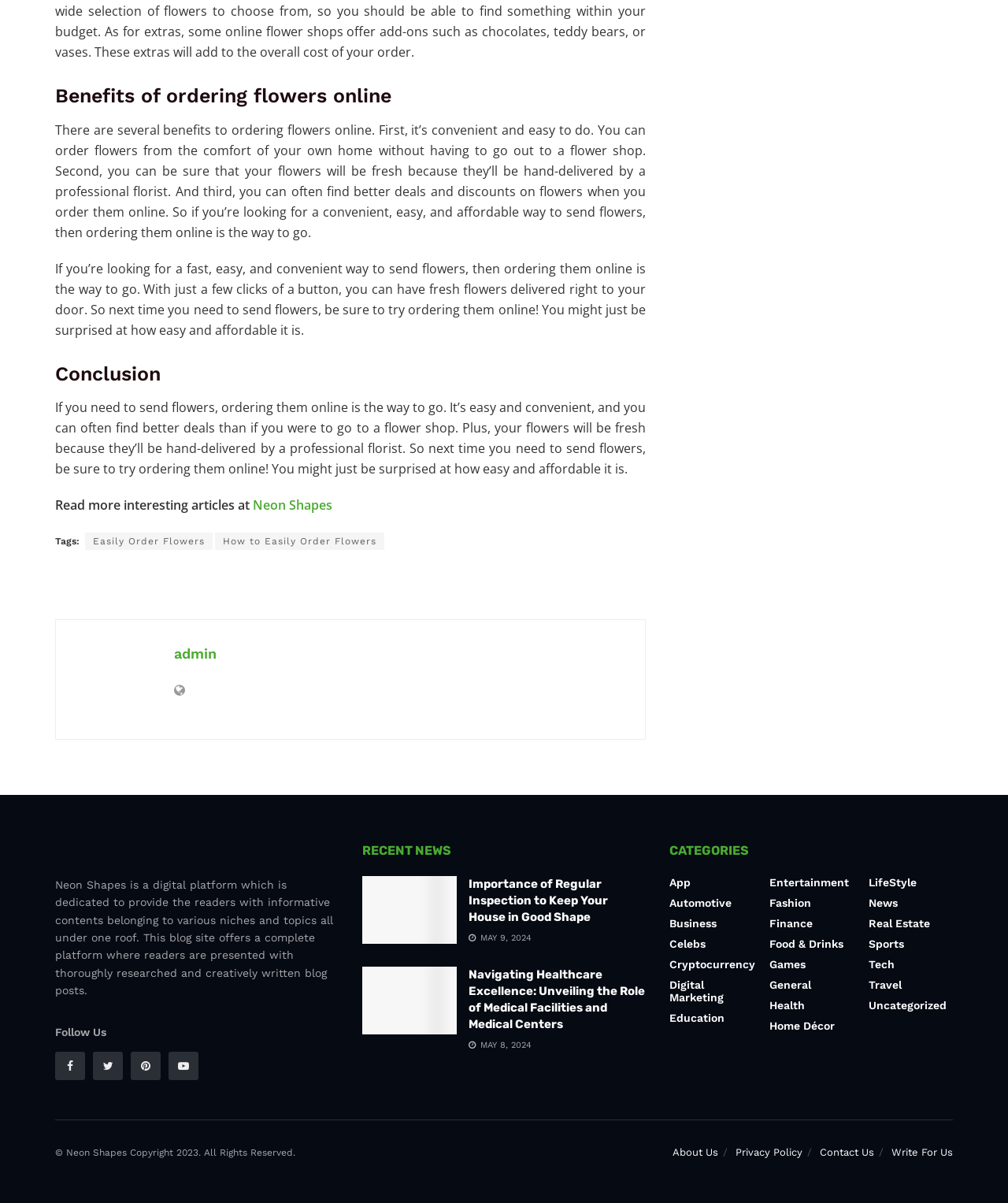Identify the bounding box coordinates of the clickable region to carry out the given instruction: "Read more about the benefits of ordering flowers online".

[0.055, 0.068, 0.641, 0.091]